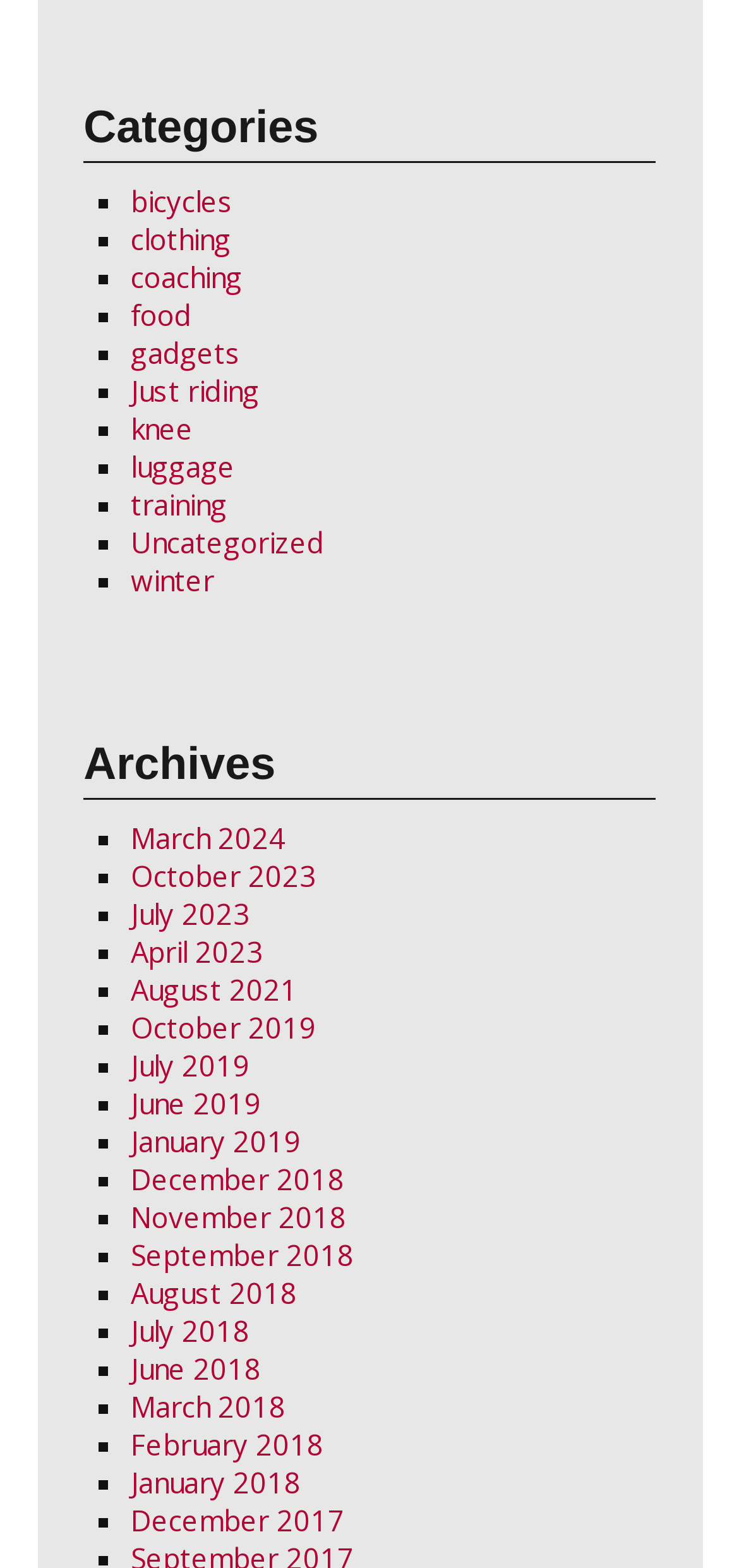Look at the image and write a detailed answer to the question: 
Are there archives from 2022?

I looked at the list of archives under the 'Archives' heading and did not find any archives from 2022, the earliest archive is from 2017.